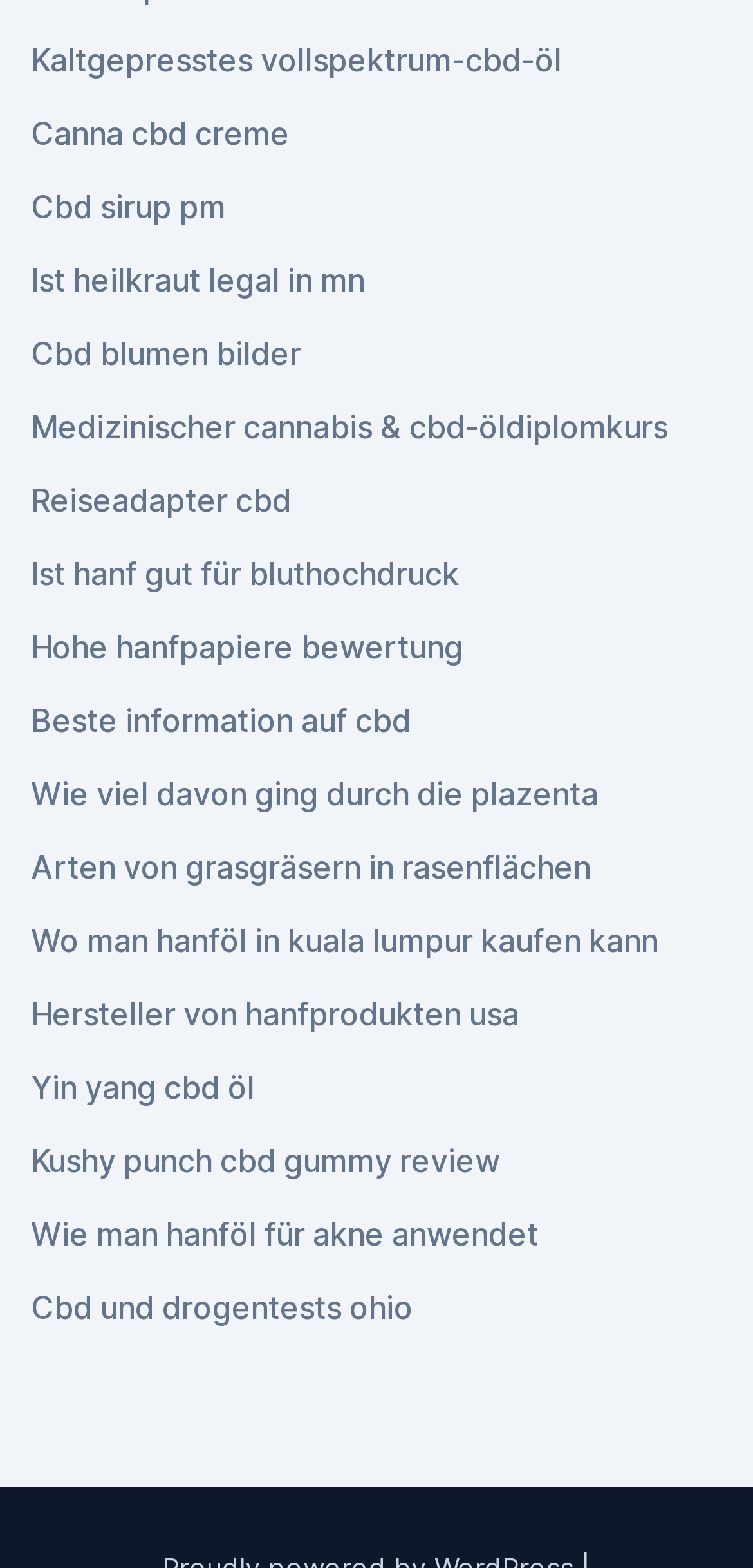What is the topic of the links on this webpage?
Analyze the screenshot and provide a detailed answer to the question.

After analyzing the OCR text of the link elements, I found that most of the links are related to CBD and hemp products, uses, and information, which suggests that the topic of the links on this webpage is CBD and hemp.